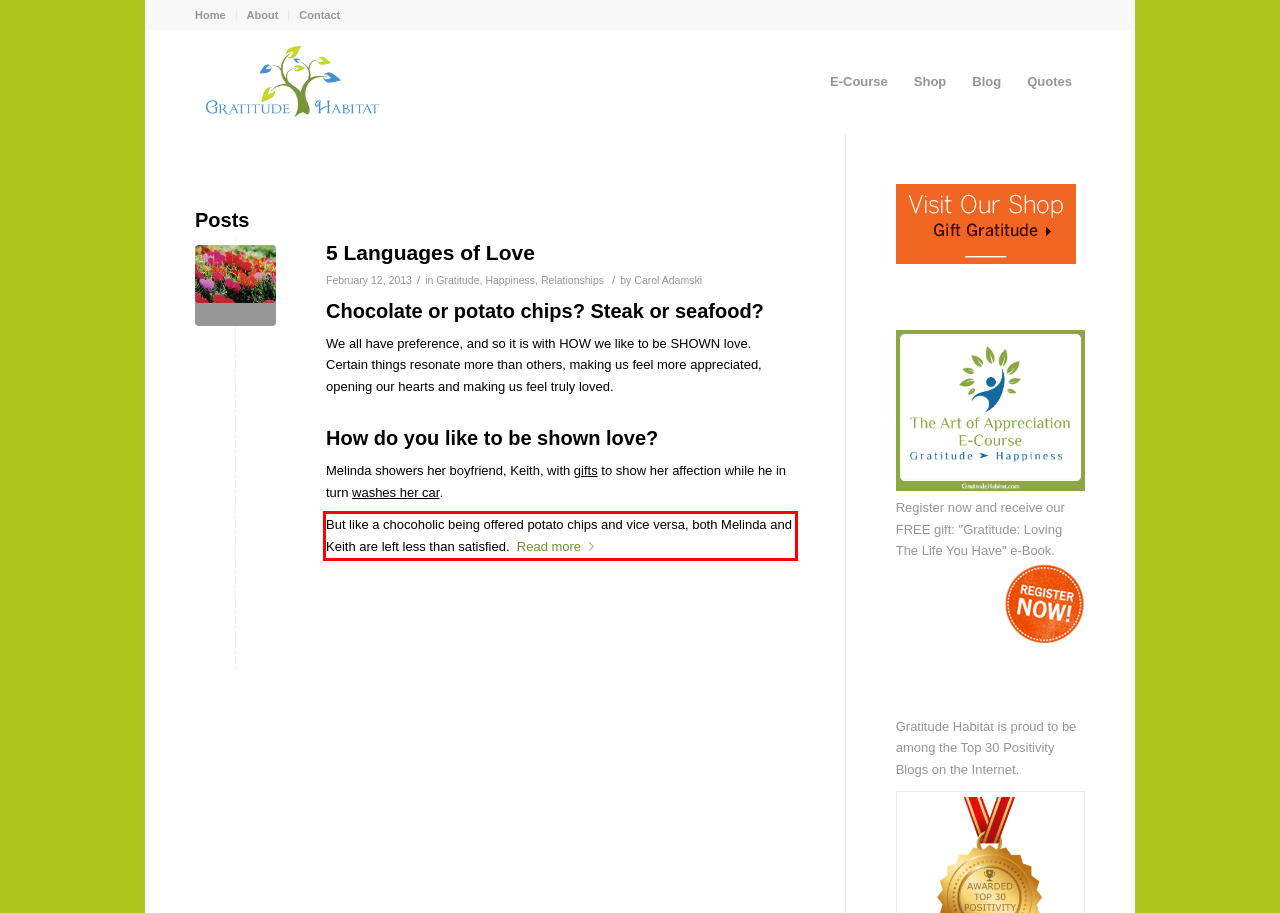Please examine the screenshot of the webpage and read the text present within the red rectangle bounding box.

But like a chocoholic being offered potato chips and vice versa, both Melinda and Keith are left less than satisfied. Read more